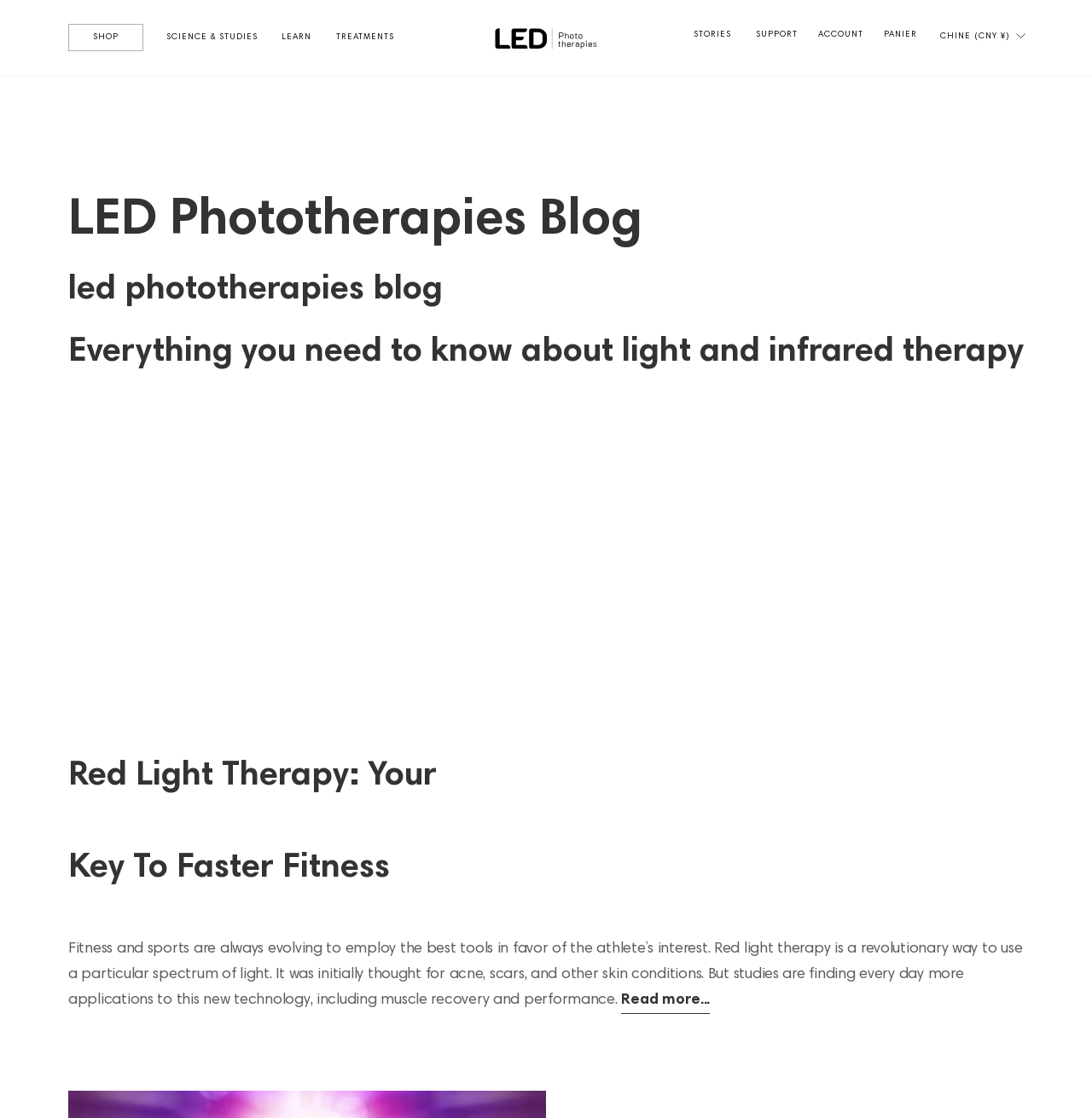Please determine the bounding box coordinates of the element's region to click in order to carry out the following instruction: "Click on the 'Meetings' link". The coordinates should be four float numbers between 0 and 1, i.e., [left, top, right, bottom].

None